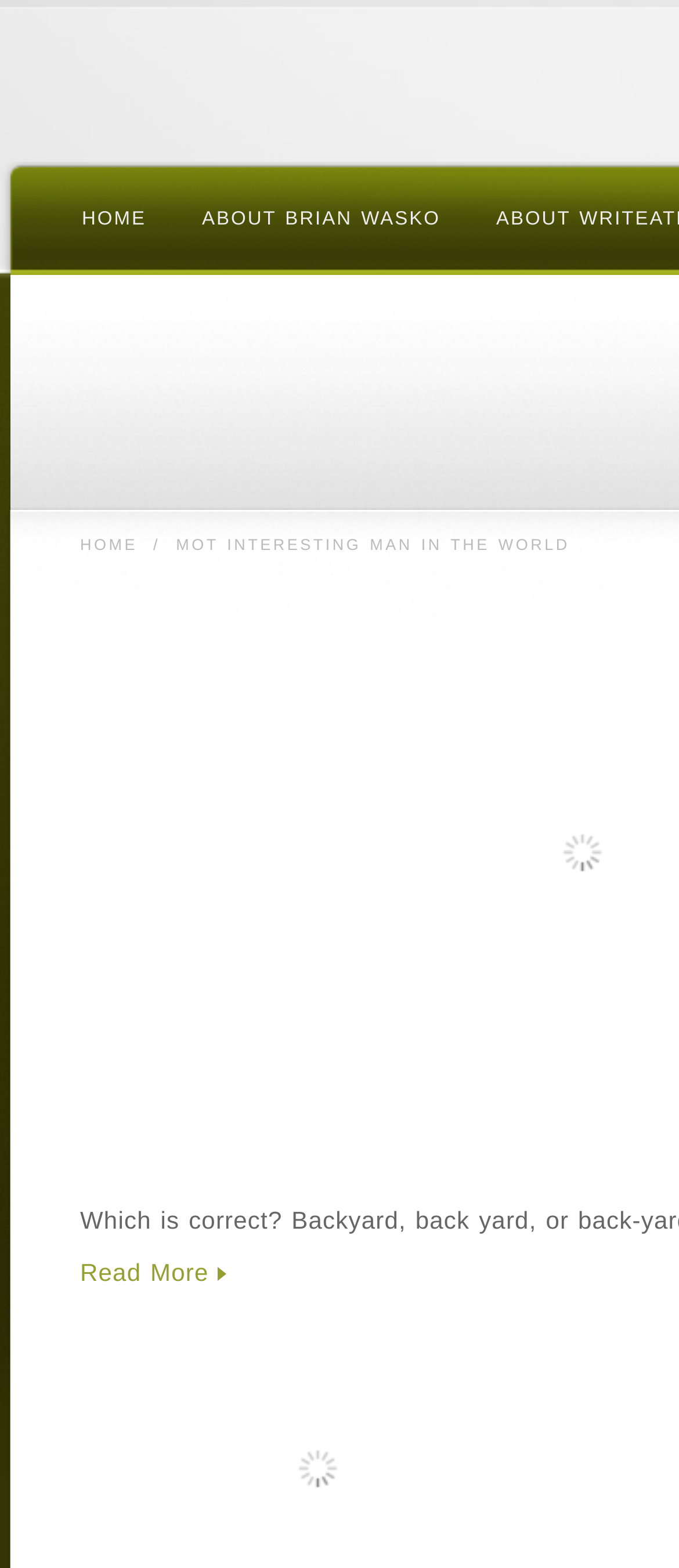What is the text of the link below the first image?
Give a one-word or short-phrase answer derived from the screenshot.

Read More